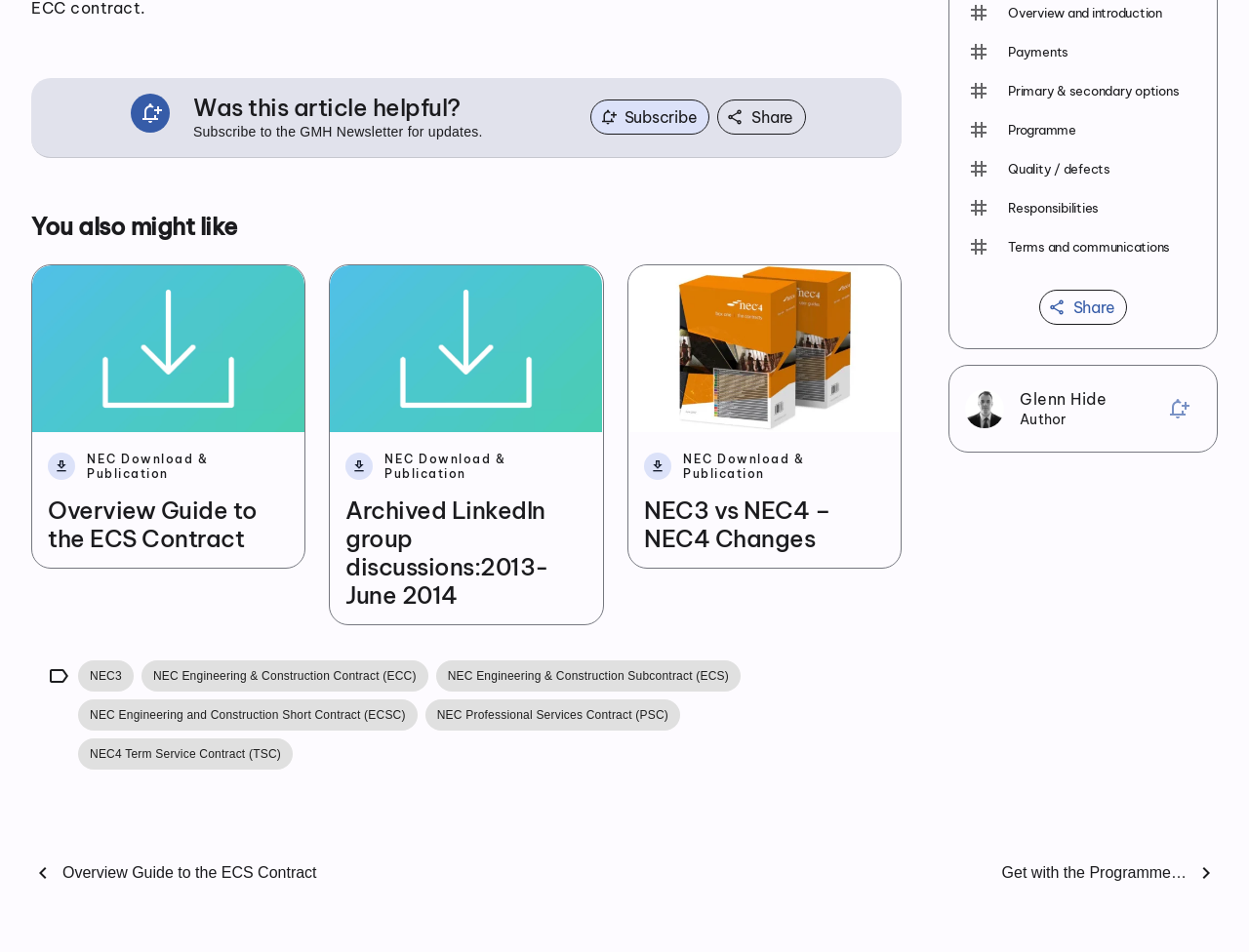Locate the bounding box of the UI element with the following description: "NEC Professional Services Contract (PSC)".

[0.34, 0.735, 0.545, 0.767]